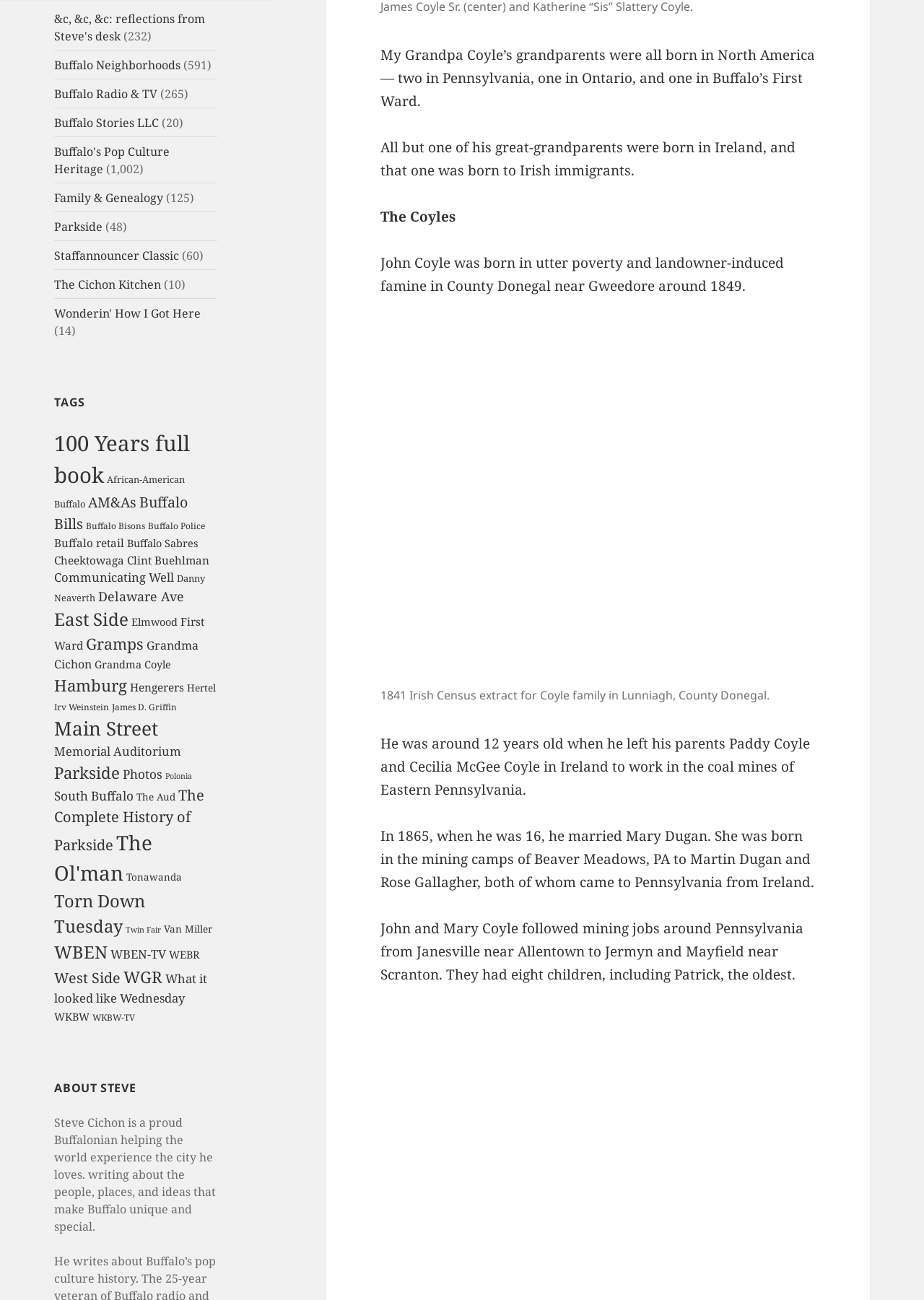What is the topic of the link 'Buffalo Stories LLC'?
We need a detailed and exhaustive answer to the question. Please elaborate.

The link 'Buffalo Stories LLC' is listed among other links such as 'Buffalo Neighborhoods' and 'Buffalo Radio & TV', suggesting that it is related to stories about Buffalo.